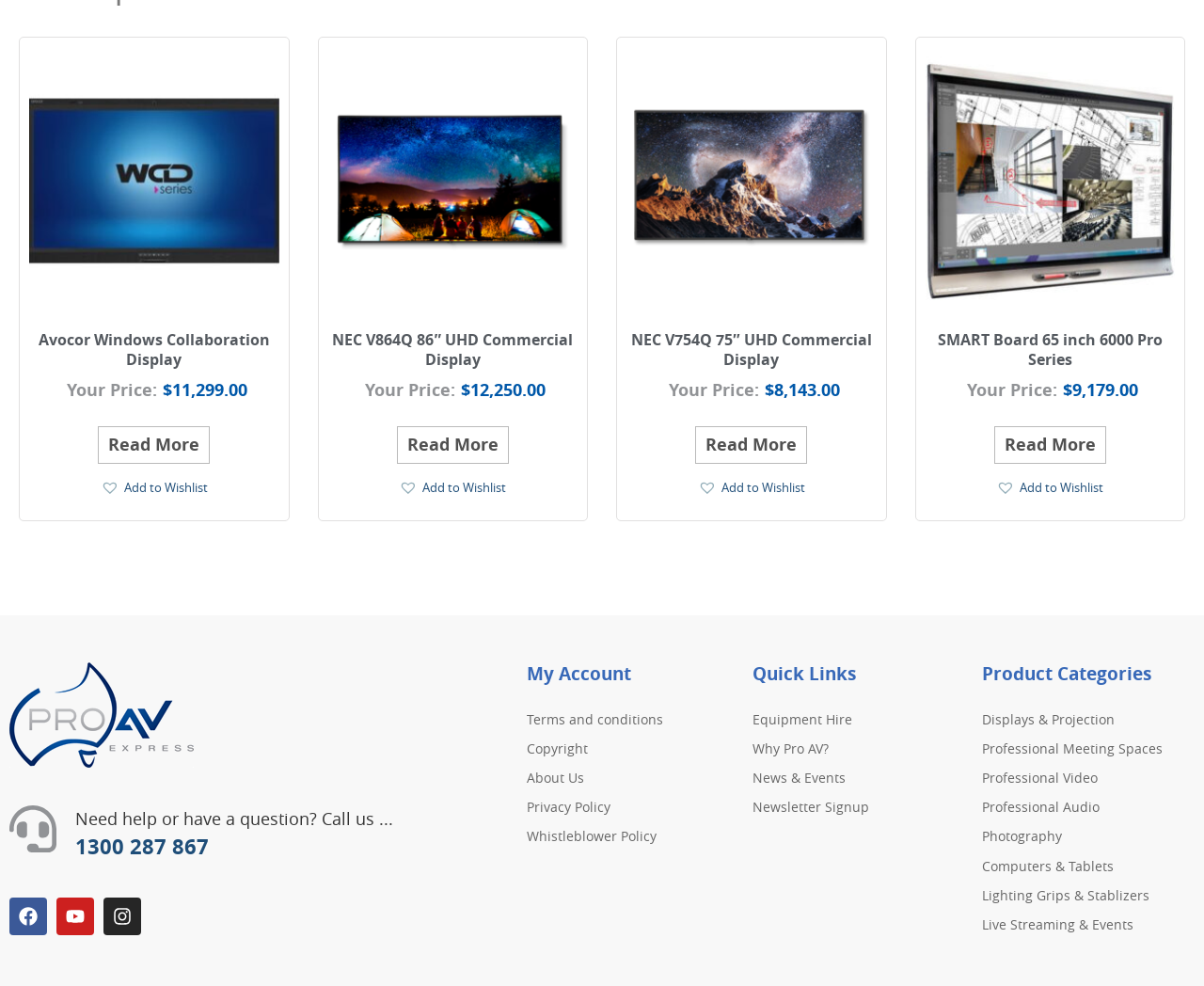Provide the bounding box coordinates of the HTML element described by the text: "Add to Wishlist".

[0.828, 0.484, 0.917, 0.504]